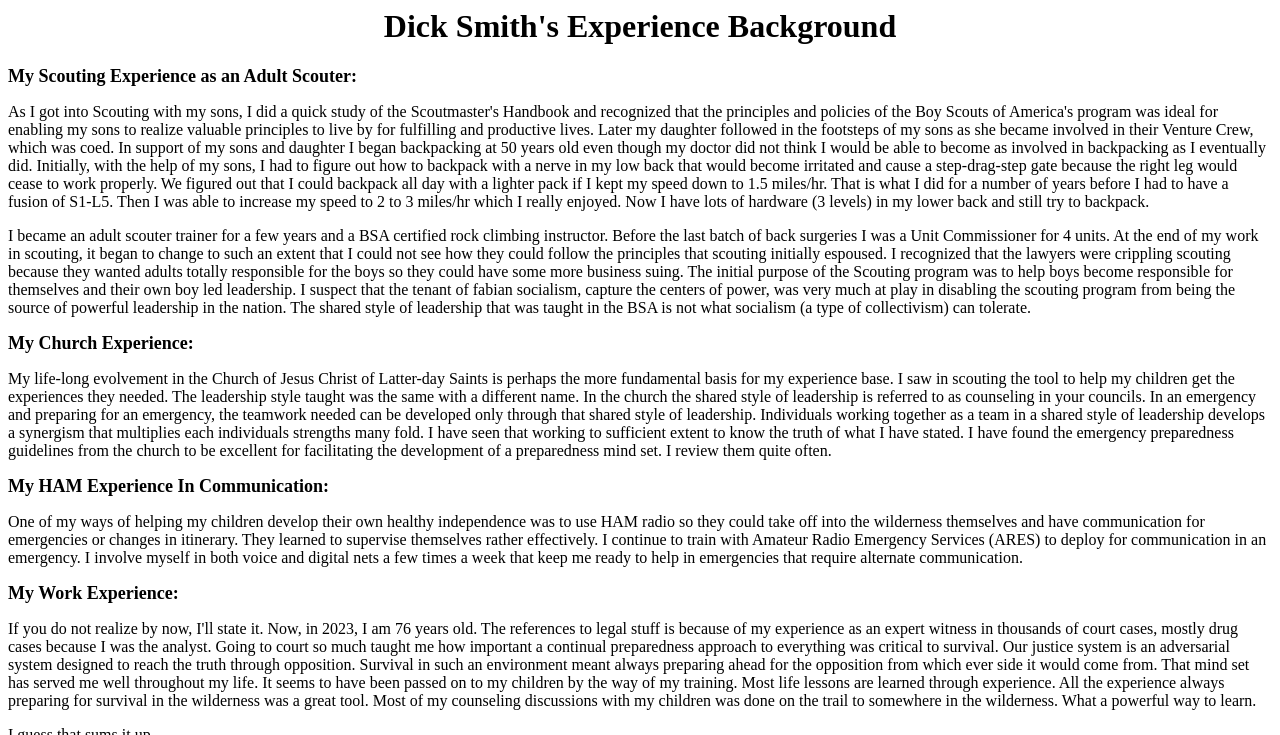What is the author's current involvement in Amateur Radio Emergency Services?
Please craft a detailed and exhaustive response to the question.

Based on the StaticText element with bounding box coordinates [0.006, 0.699, 0.989, 0.771], the author continues to train with Amateur Radio Emergency Services (ARES) to deploy for communication in an emergency, and involves themselves in voice and digital nets a few times a week.